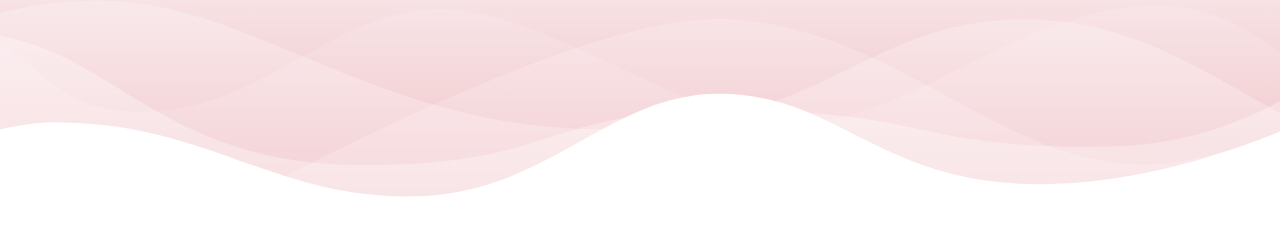What is the overall effect of the design?
Respond to the question with a single word or phrase according to the image.

Elegance and simplicity